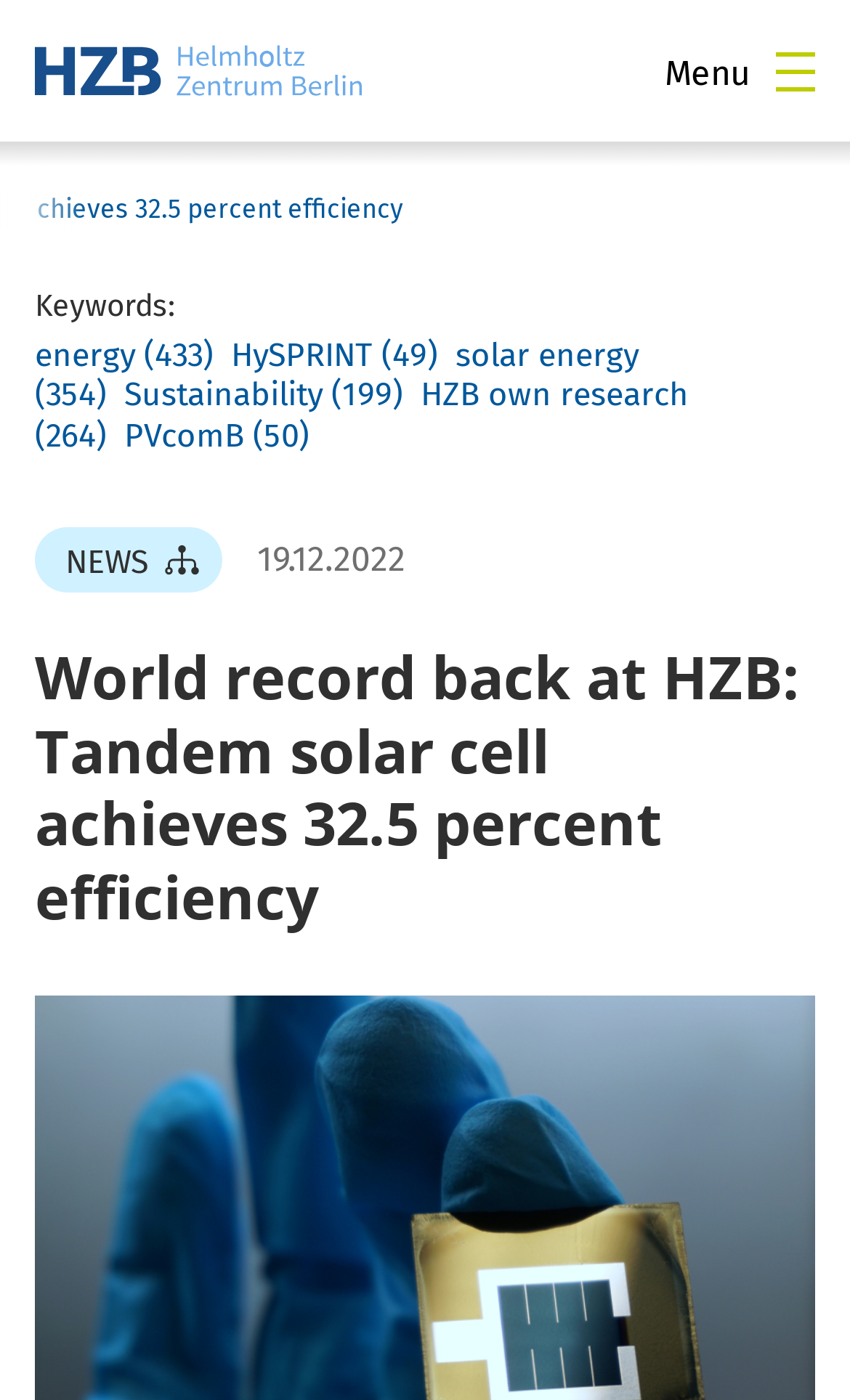Detail the webpage's structure and highlights in your description.

The webpage appears to be a news article or press release from the Helmholtz-Zentrum Berlin (HZB) website. At the top left, there is a link to the "Home" page, and at the top right, there is a "Menu" button. Below these elements, there is a region for breadcrumb navigation.

In the main content area, there are several links to related topics, including "energy", "HySPRINT", "solar energy", "Sustainability", "HZB own research", and "PVcomB", which are arranged horizontally and take up most of the width of the page. Above these links, there is a label "Keywords:".

Further down, there is a section labeled "NEWS" with an image to the right of the label. Below this section, there is a timestamp "19.12.2022" indicating the publication date of the article.

The main heading of the article is "World record back at HZB: Tandem solar cell achieves 32.5 percent efficiency", which spans the full width of the page. The article likely discusses the achievement of a world record in tandem solar cell efficiency, as mentioned in the meta description.